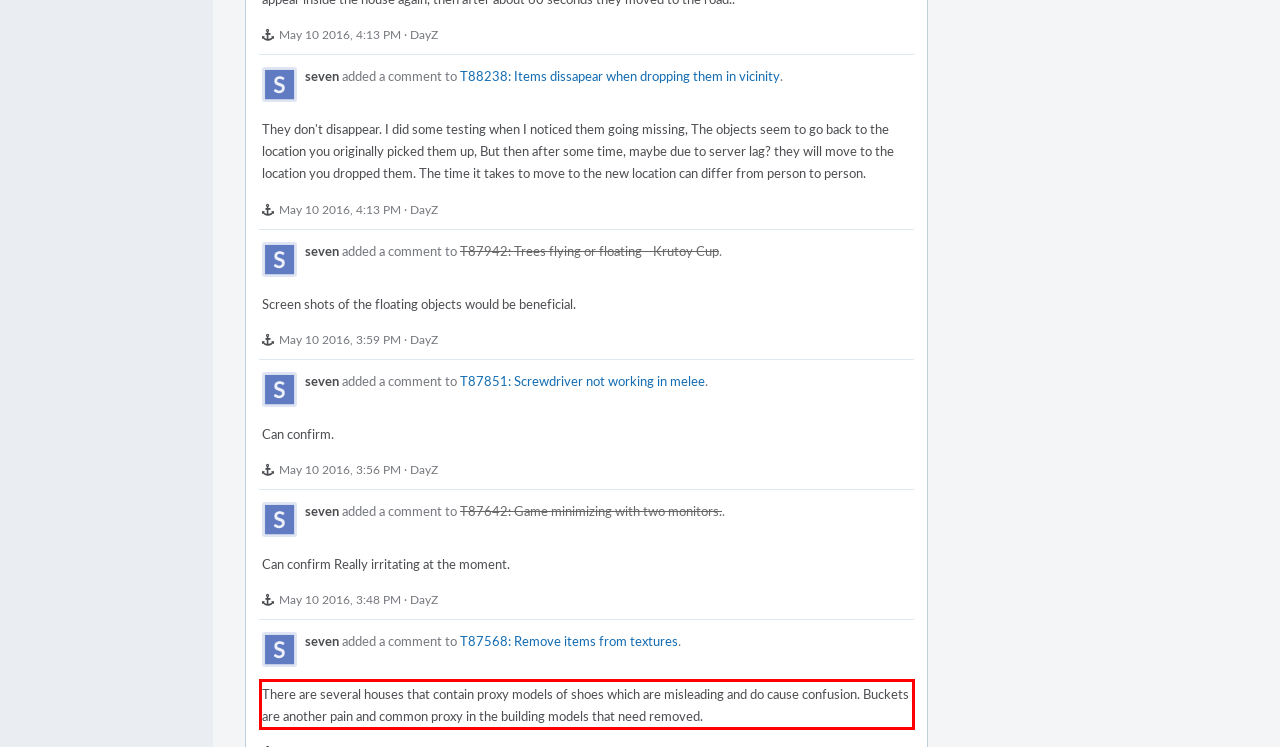You have a screenshot of a webpage where a UI element is enclosed in a red rectangle. Perform OCR to capture the text inside this red rectangle.

There are several houses that contain proxy models of shoes which are misleading and do cause confusion. Buckets are another pain and common proxy in the building models that need removed.